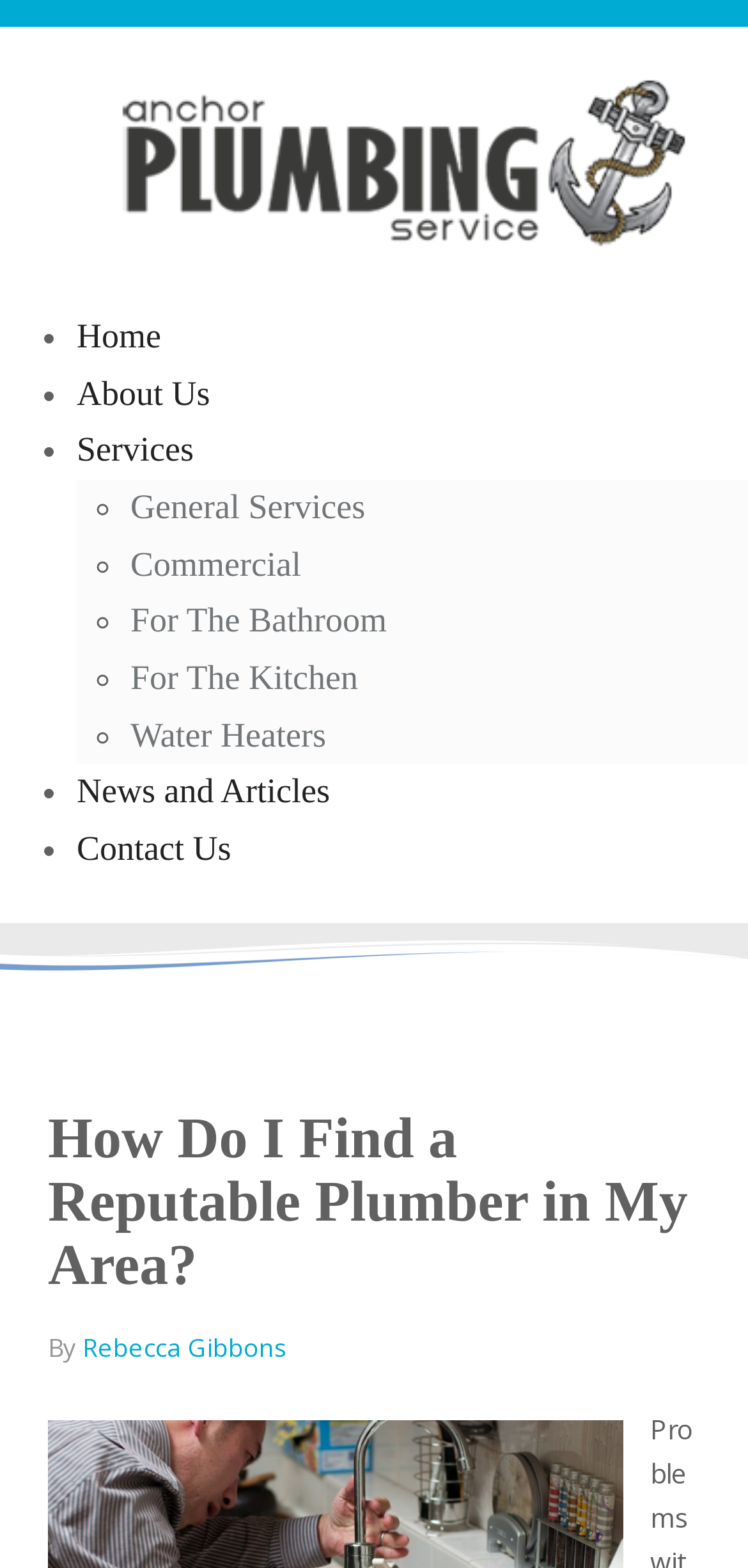Please specify the coordinates of the bounding box for the element that should be clicked to carry out this instruction: "Visit the 'About Us' page". The coordinates must be four float numbers between 0 and 1, formatted as [left, top, right, bottom].

[0.103, 0.238, 0.281, 0.263]